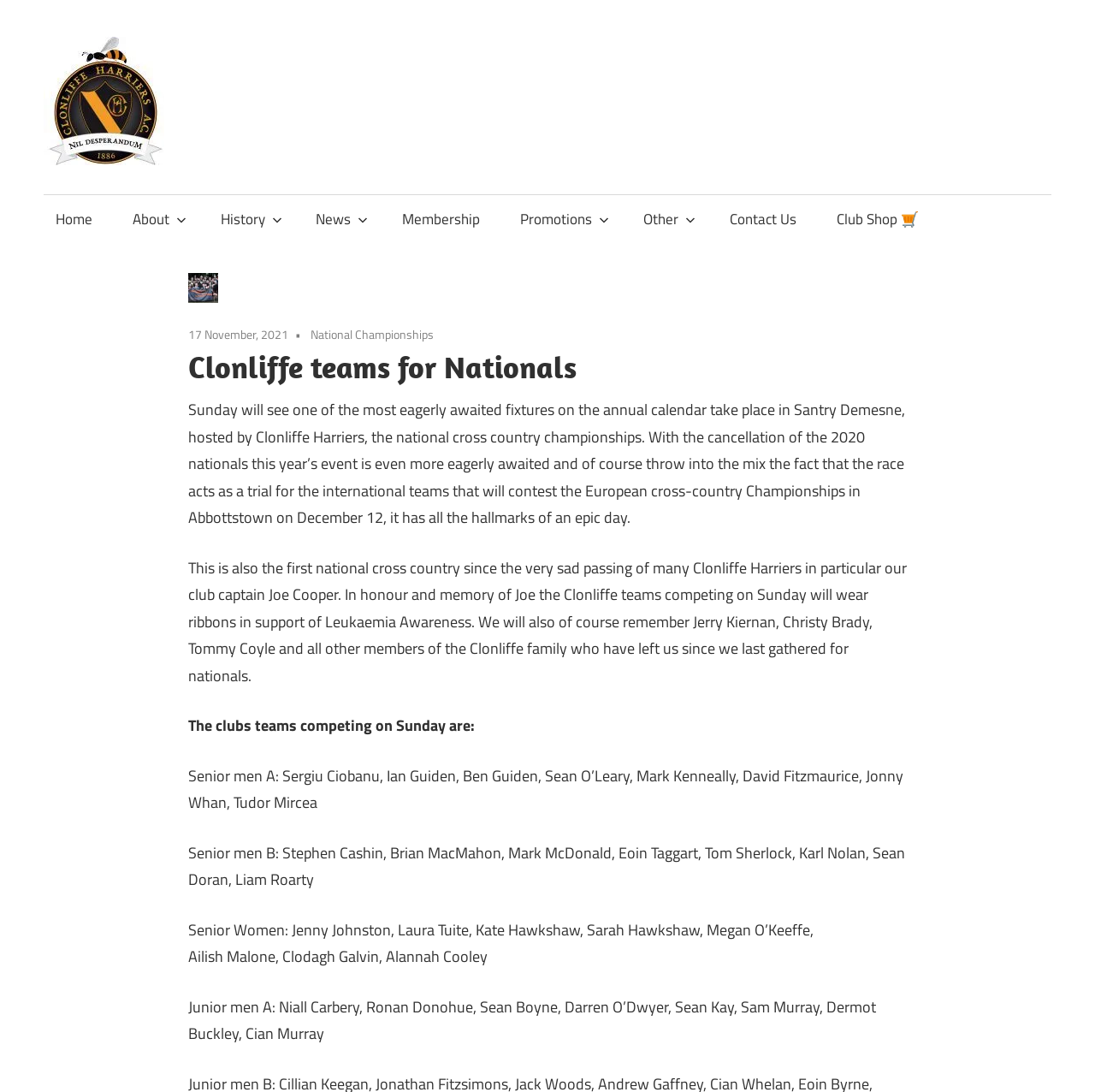What is the purpose of the ribbons worn by Clonliffe teams?
Answer with a single word or phrase, using the screenshot for reference.

Leukaemia Awareness